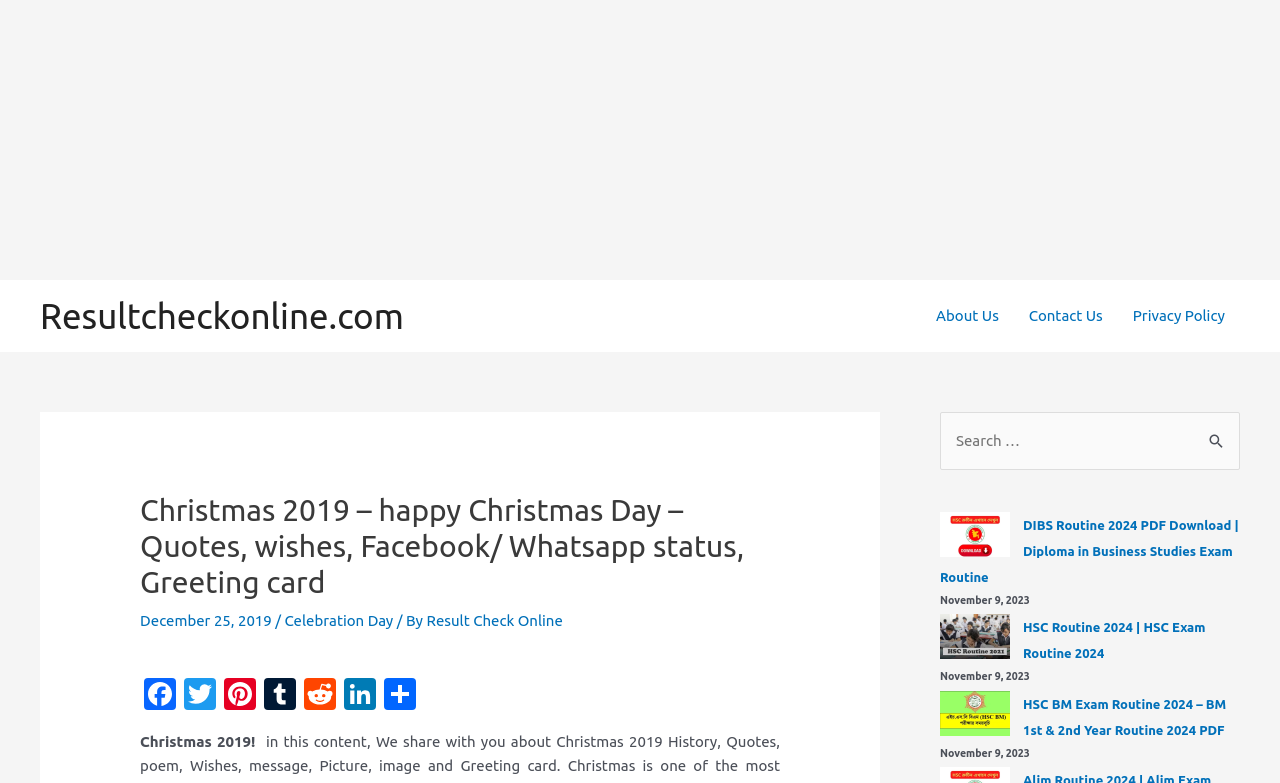Please find the bounding box coordinates of the element that needs to be clicked to perform the following instruction: "Check recent posts". The bounding box coordinates should be four float numbers between 0 and 1, represented as [left, top, right, bottom].

[0.734, 0.662, 0.968, 0.746]